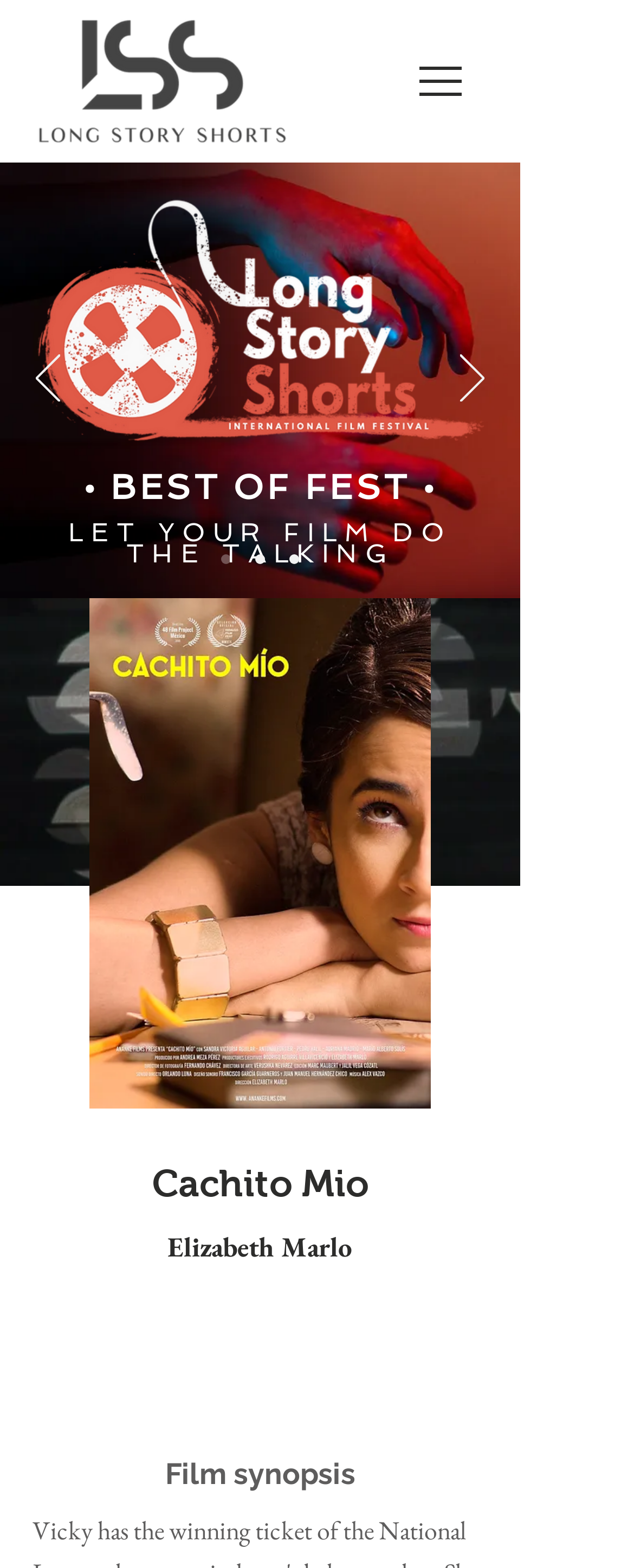Explain in detail what is displayed on the webpage.

The webpage is about "Cachito Mio", a film or a project. At the top left, there is a small image with a logo or a graphic. Below it, there is a navigation menu labeled "Site" with a button that has a popup menu. The navigation menu is positioned near the top right corner of the page.

The main content of the page is a slideshow section, which takes up most of the page's width and is located below the navigation menu. The slideshow has previous and next buttons on the left and right sides, respectively, each with an arrow icon. There is a large image in the slideshow, and above it, there are two headings: "• BEST OF FEST •" and "LET YOUR FILM DO THE TALKING".

Below the slideshow, there is a navigation menu labeled "Slides" with three links: "Slide 1", "Slide 2", and "Slide 3". These links are positioned horizontally, one next to the other.

On the right side of the page, there is a section with a heading "Cachito Mio" and an image with the same title. This section is positioned below the navigation menu and above the slideshow.

At the bottom of the page, there are three headings: "Cachito Mio", "Elizabeth Marlo", and "Film synopsis". The "Elizabeth Marlo" heading is positioned near the center of the page, while the other two headings are positioned near the left edge of the page.